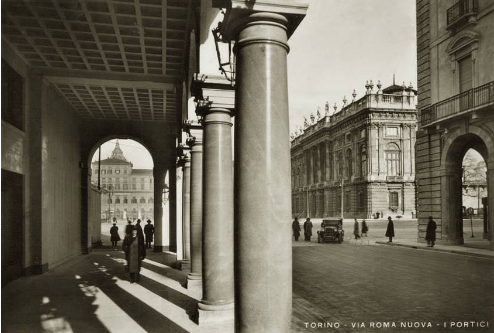Answer the following query concisely with a single word or phrase:
What is the purpose of the arcade in the image?

To provide depth and perspective